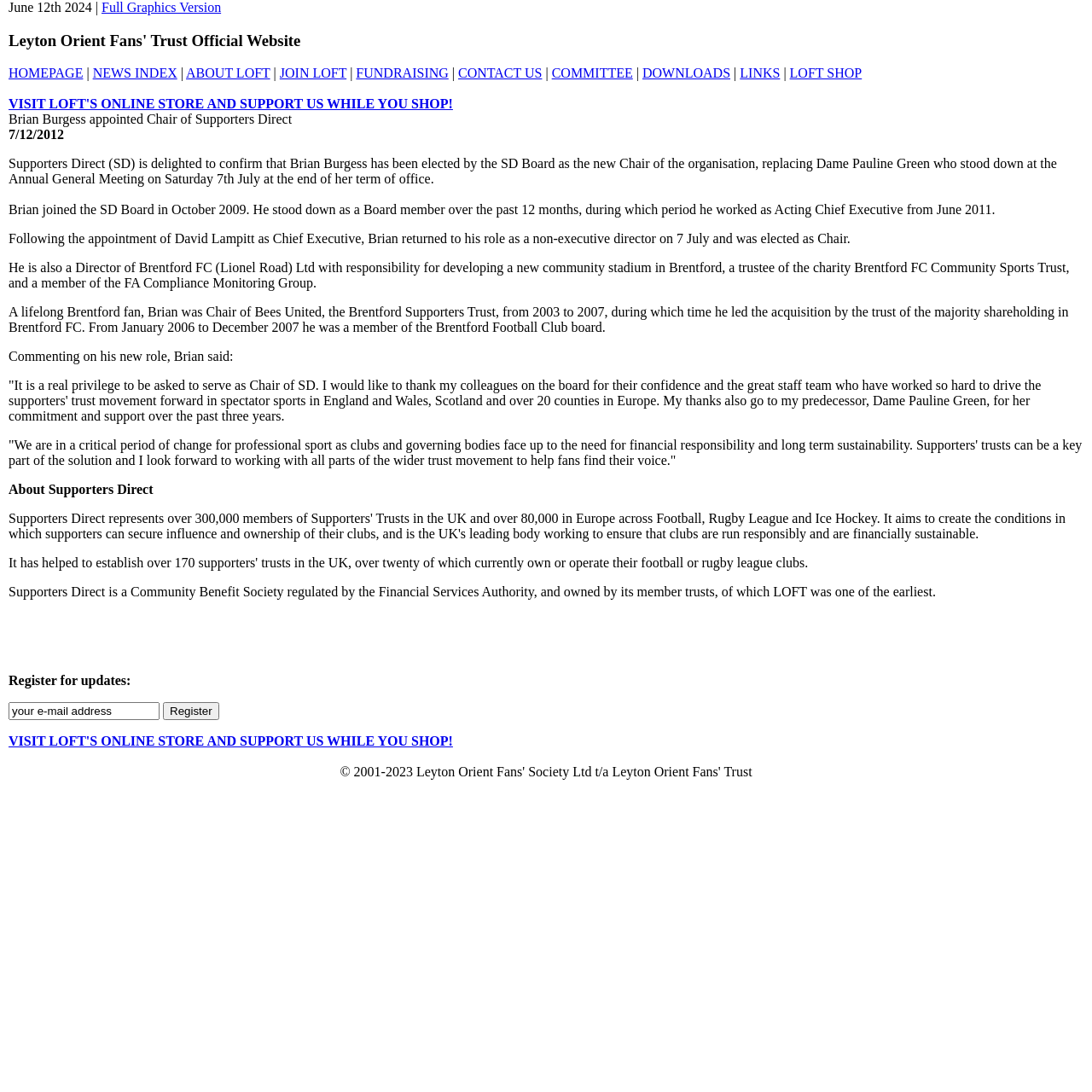What is the purpose of the textbox at the bottom of the page?
Please craft a detailed and exhaustive response to the question.

The textbox at the bottom of the page is accompanied by the text 'Register for updates:' and a 'Register' button, suggesting that it is used to input an email address to receive updates from the website.